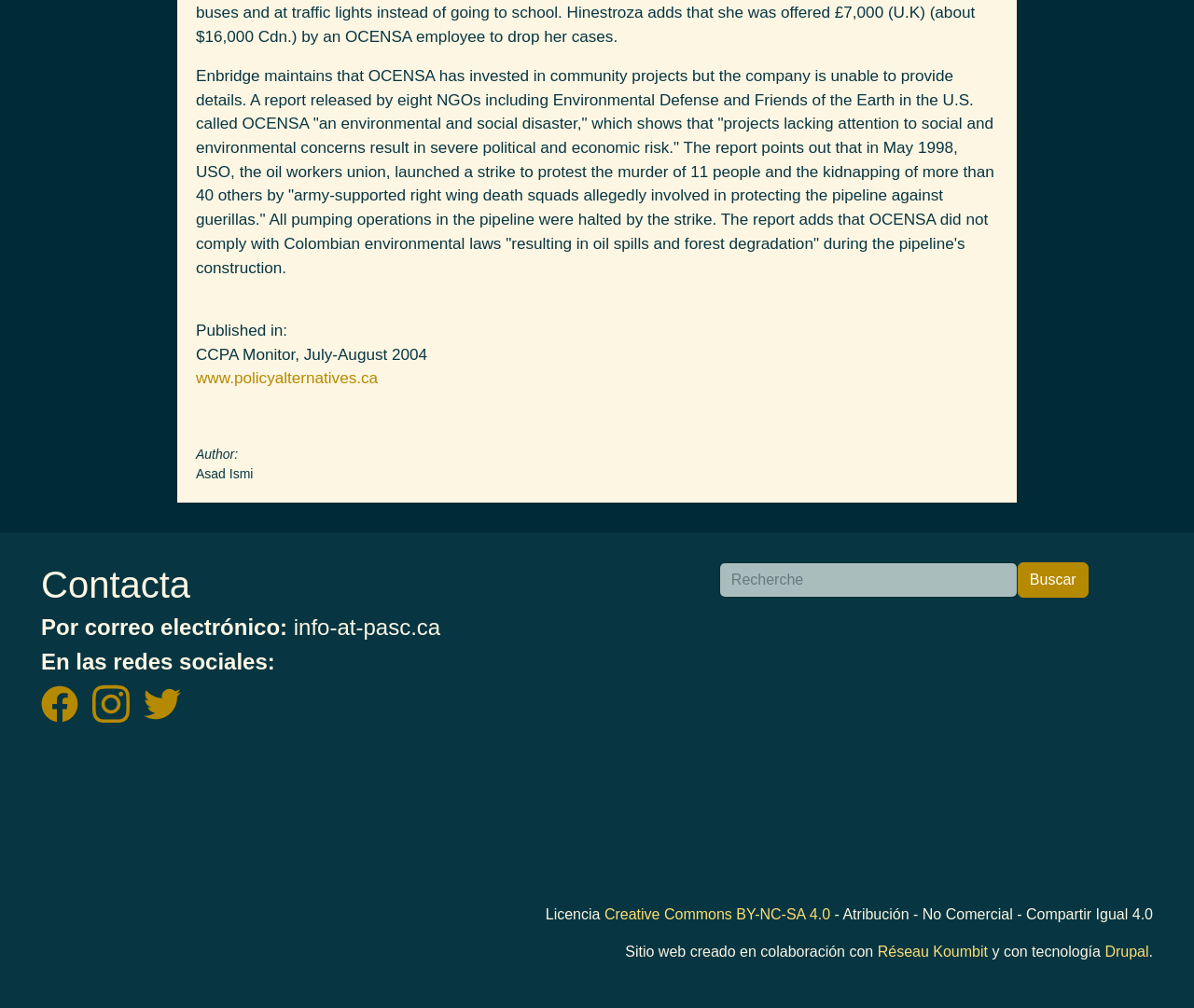Provide a short, one-word or phrase answer to the question below:
What is the name of the technology used to create the website?

Drupal